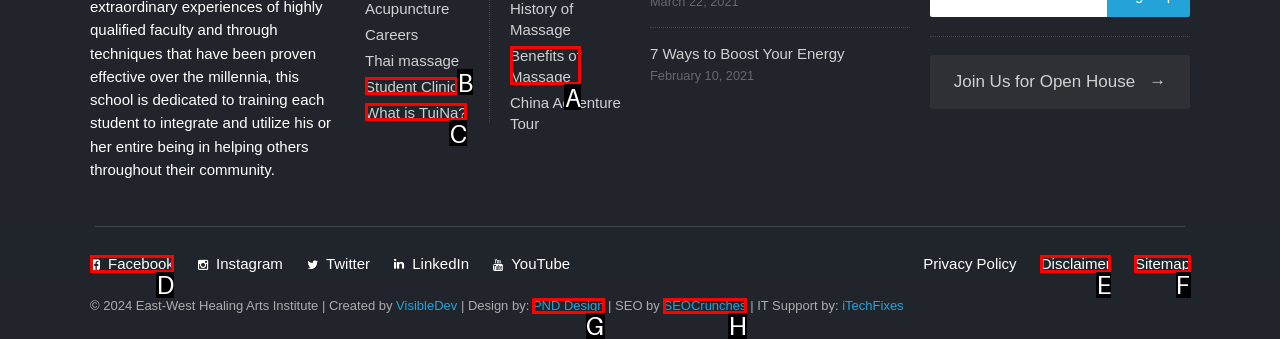From the provided options, pick the HTML element that matches the description: Benefits of Massage. Respond with the letter corresponding to your choice.

A